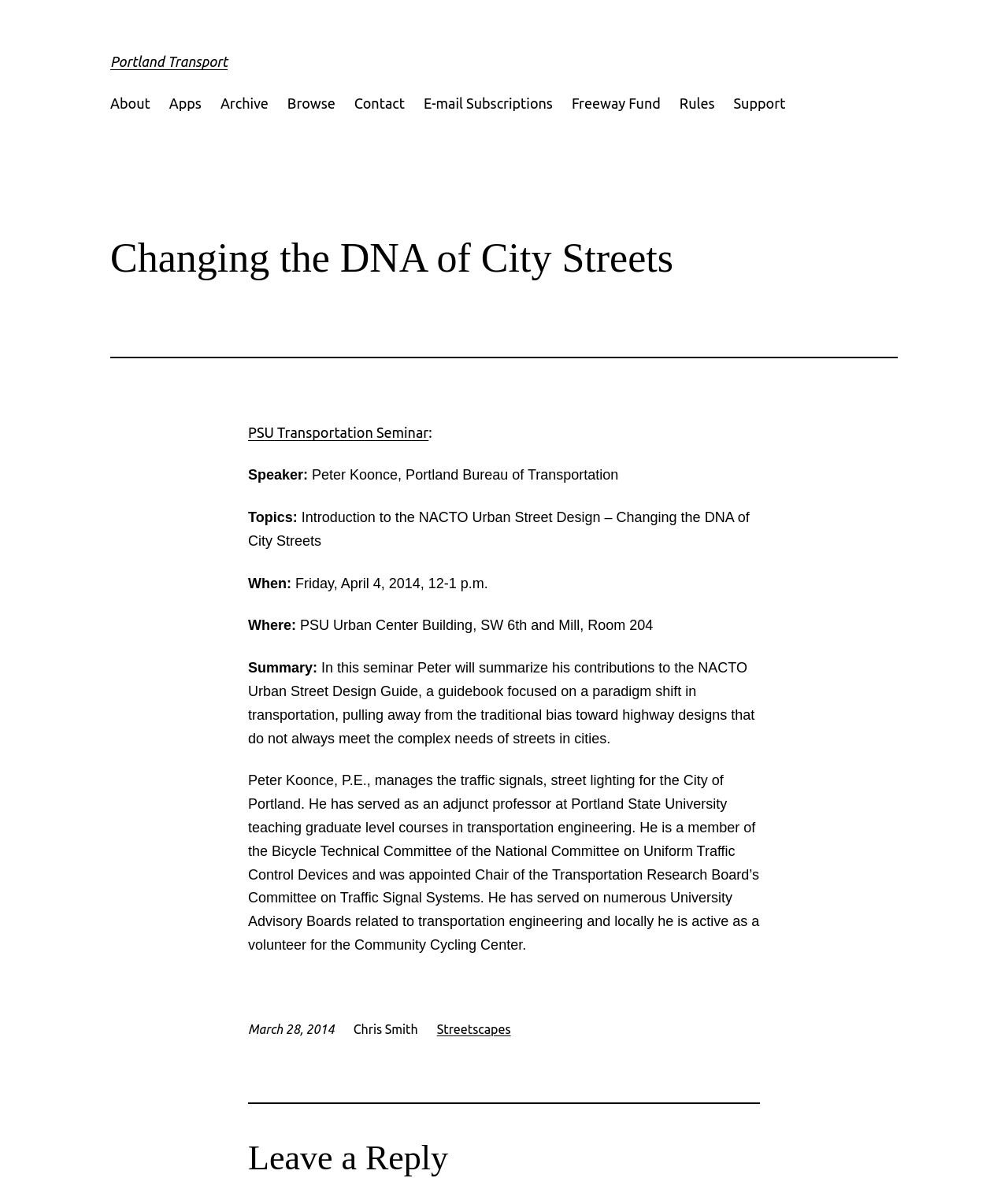Determine the bounding box coordinates for the area that should be clicked to carry out the following instruction: "Click on E-mail Subscriptions".

[0.42, 0.078, 0.548, 0.097]